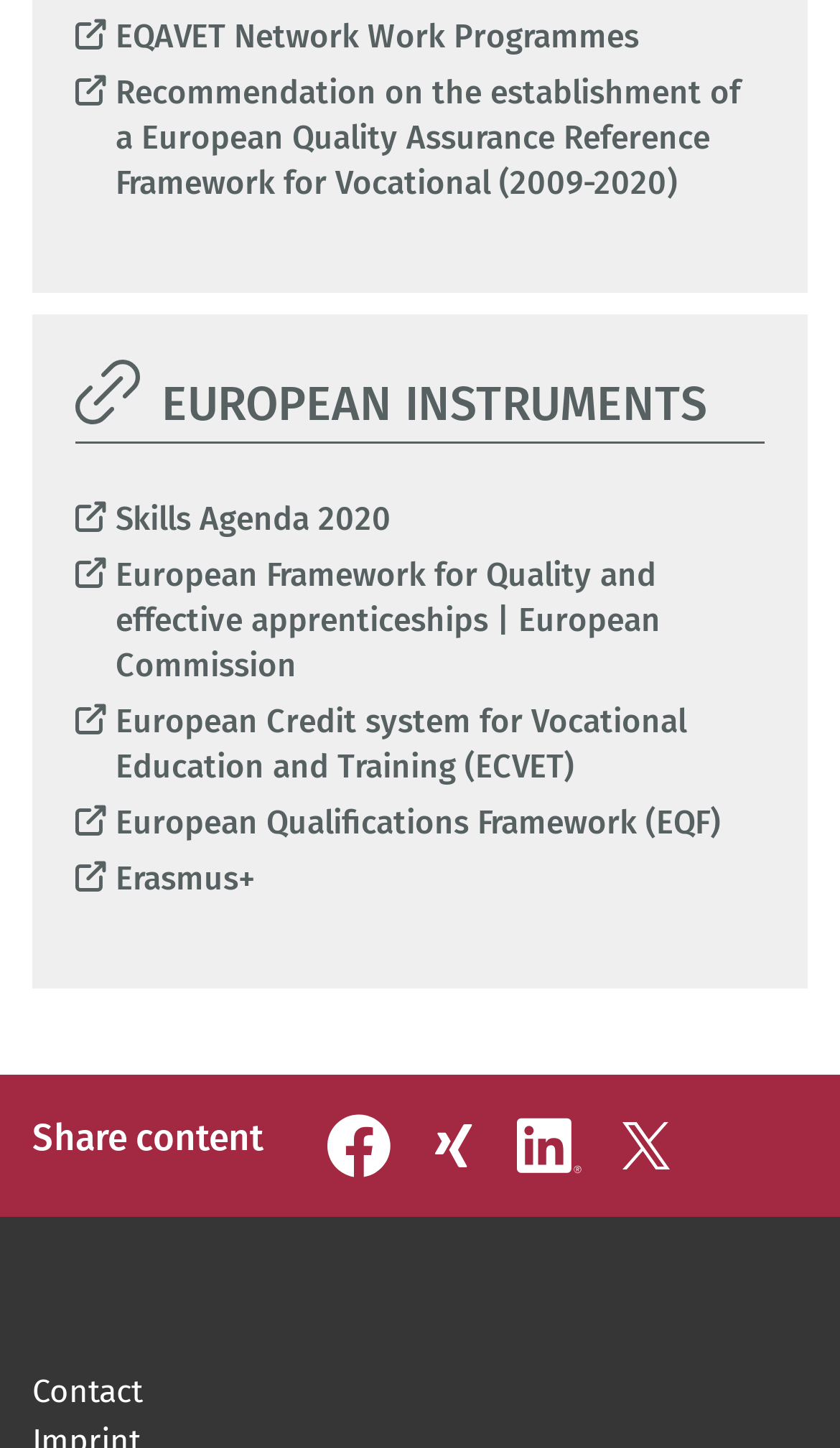Determine the bounding box coordinates of the region I should click to achieve the following instruction: "Go to Contact page". Ensure the bounding box coordinates are four float numbers between 0 and 1, i.e., [left, top, right, bottom].

[0.038, 0.948, 0.169, 0.975]